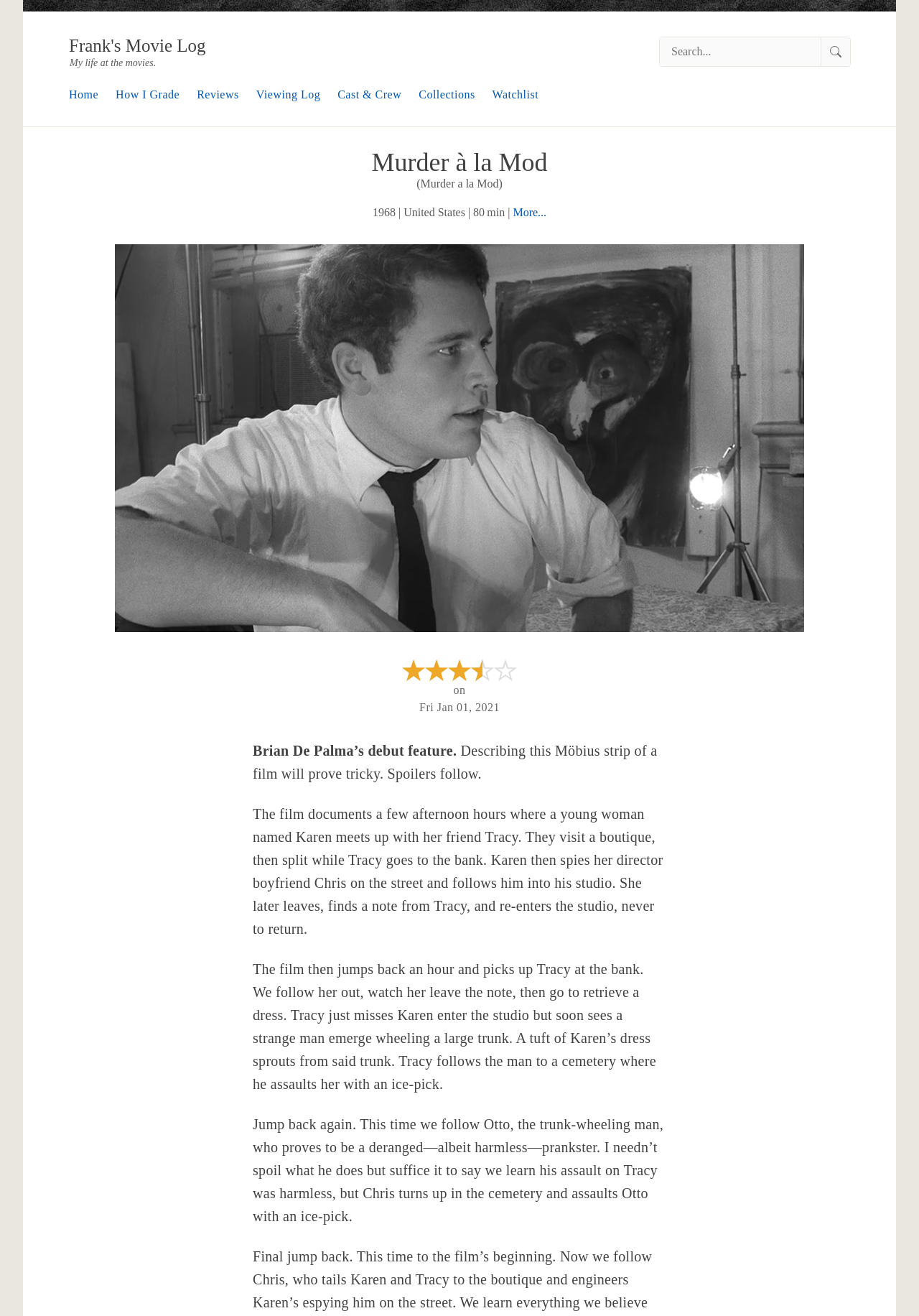Please answer the following question using a single word or phrase: 
What is the rating of the movie given by the reviewer?

B-: 3.5 stars